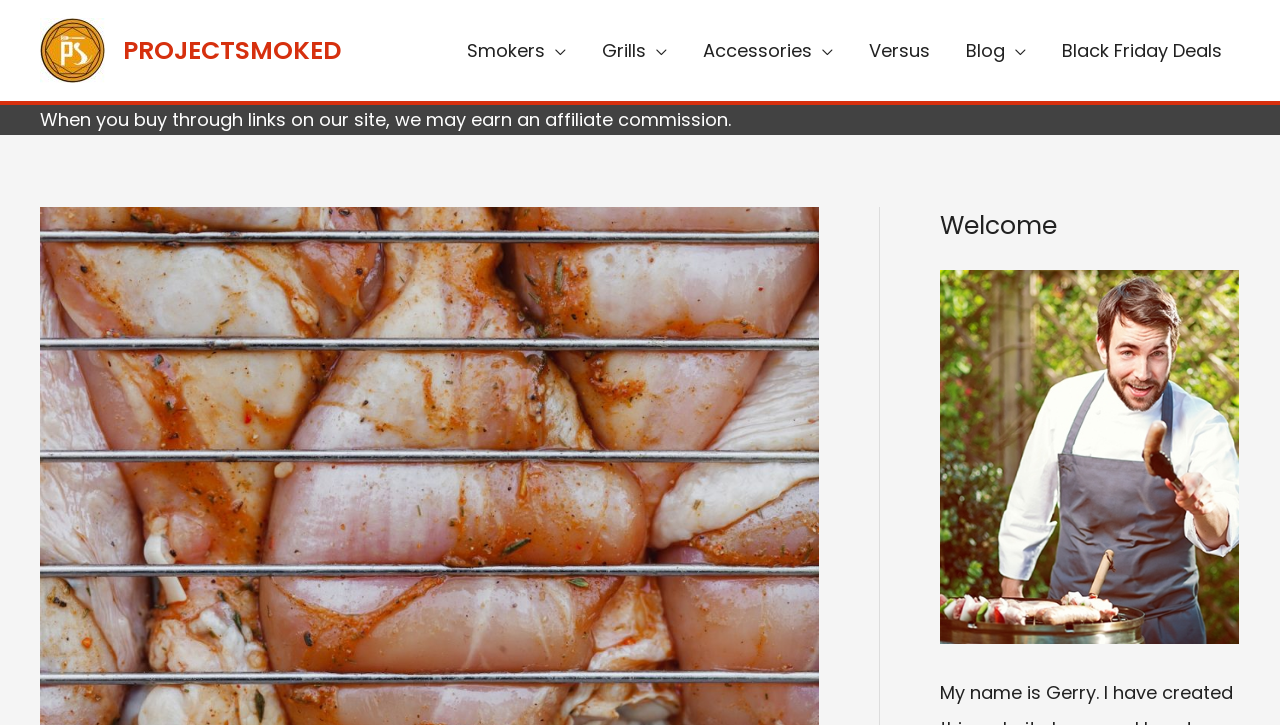Can you find the bounding box coordinates of the area I should click to execute the following instruction: "view Gerry Morris image"?

[0.734, 0.372, 0.968, 0.888]